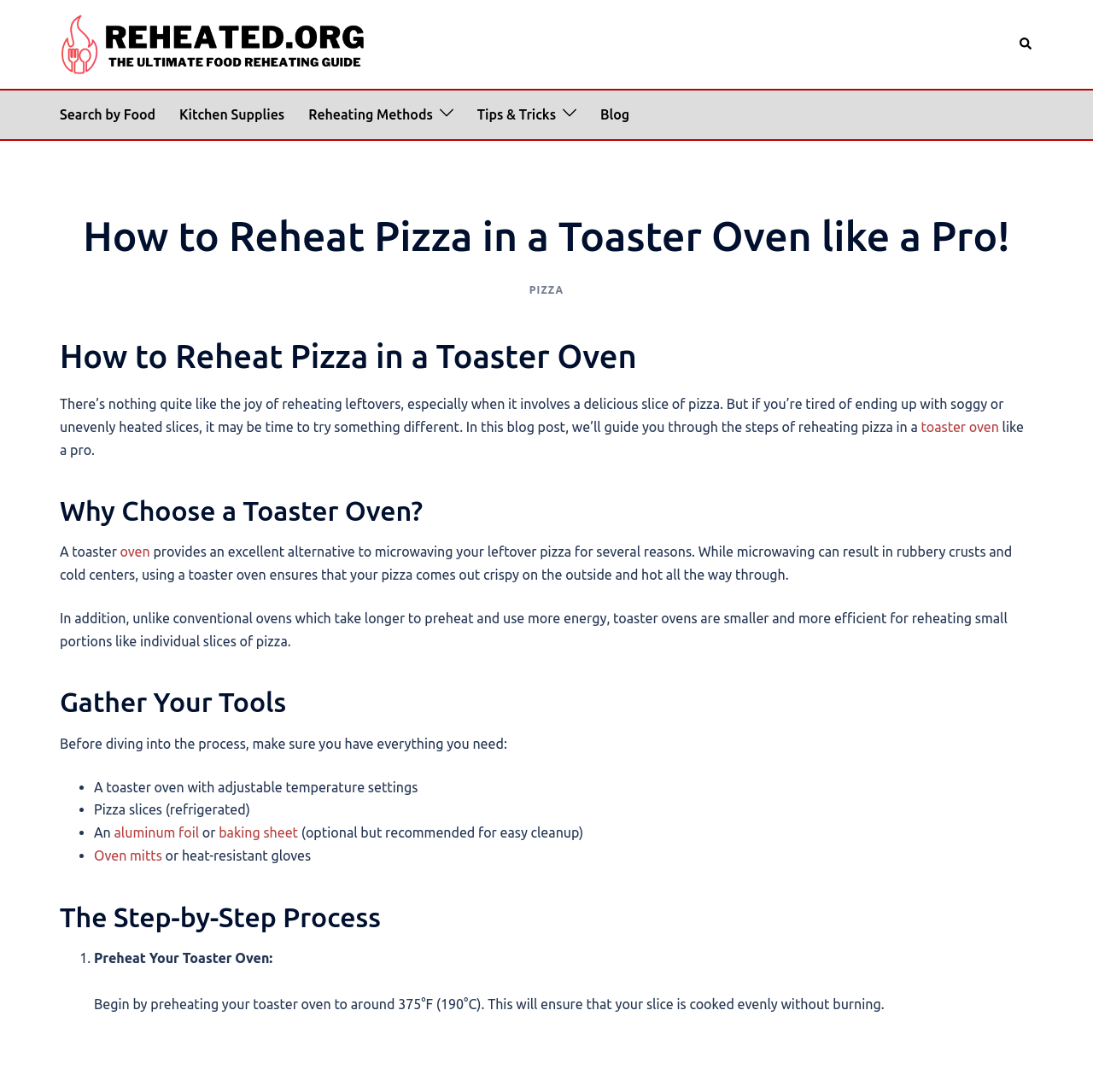Determine the bounding box coordinates of the region that needs to be clicked to achieve the task: "Visit the 'Kitchen Supplies' page".

[0.164, 0.095, 0.26, 0.116]